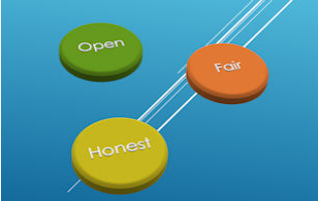Write a descriptive caption for the image, covering all notable aspects.

The image features three vibrant, circular buttons against a gradient blue background. The buttons are labeled with the words "Open," "Honest," and "Fair" in bold white text, each conveying essential values. The "Open" button, colored green, represents transparency and accessibility. The "Honest" button, displayed in a bright yellow, suggests integrity and trustworthiness. Finally, the "Fair" button, in a warm orange hue, emphasizes equity and justice. Subtle lines extending across the background add a dynamic element, suggesting a connection or continuum among these important principles, which may reflect the ethos of a business or organization focused on ethical practices and customer commitment.